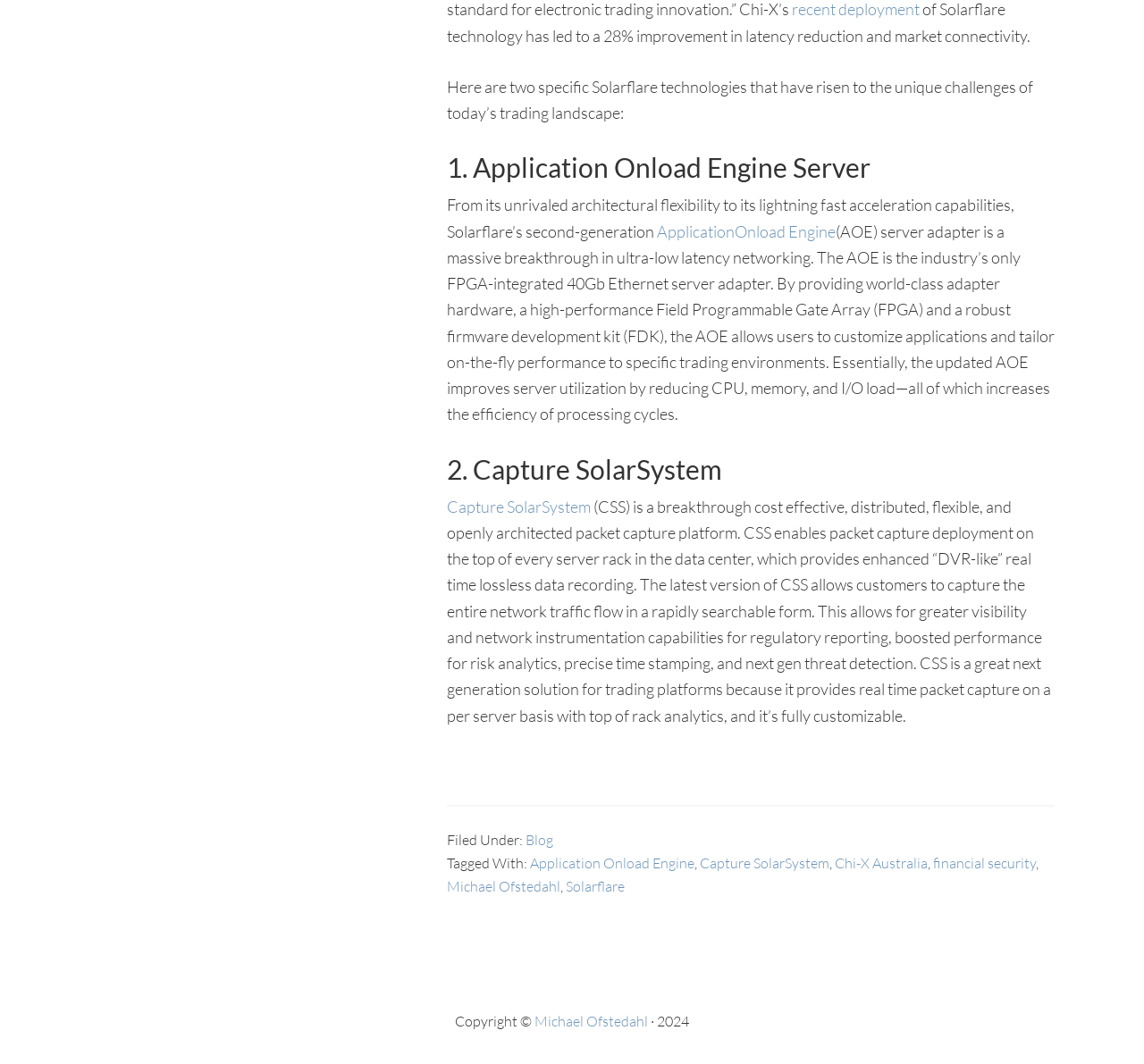How many links are there in the footer section?
Respond with a short answer, either a single word or a phrase, based on the image.

6